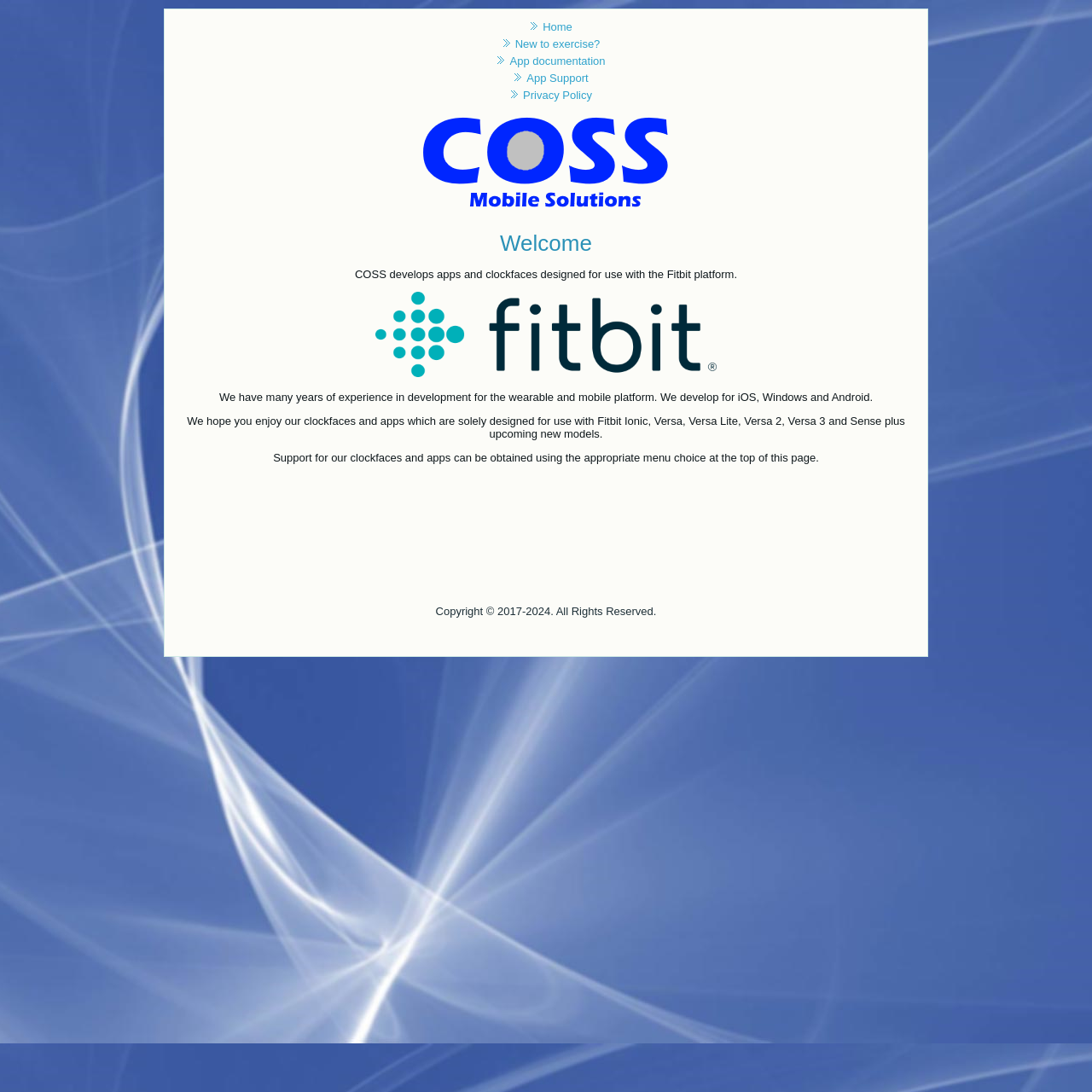Answer the question in a single word or phrase:
How many links are in the top menu?

5